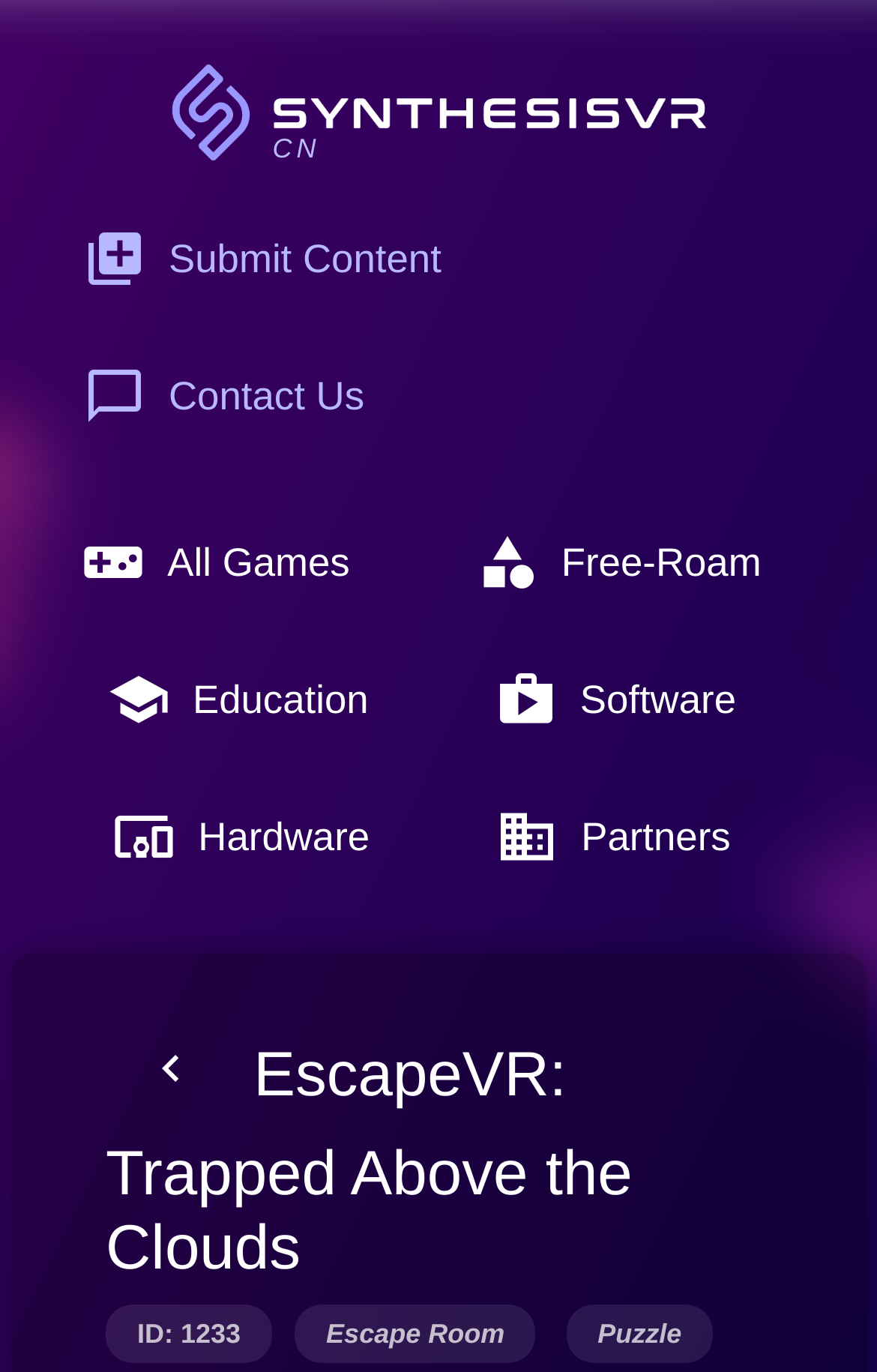What is the name of the company?
Using the image, provide a concise answer in one word or a short phrase.

SynthesisVR